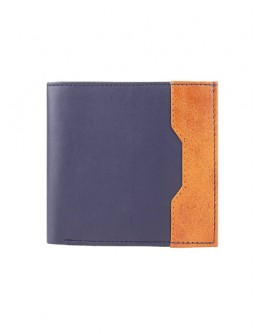Generate a complete and detailed caption for the image.

This image showcases a stylish wallet featuring a sleek design with a dark navy exterior complemented by an eye-catching tan accent. The wallet's structure provides both functionality and modern aesthetics, making it an ideal accessory for anyone looking to combine style with practicality. It's part of a combo offering priced at ₹2,499.00, with an option to add it to your cart for convenient purchasing. Perfect for everyday use, this wallet promises to be a reliable companion for storing essentials like cash, cards, and identification.